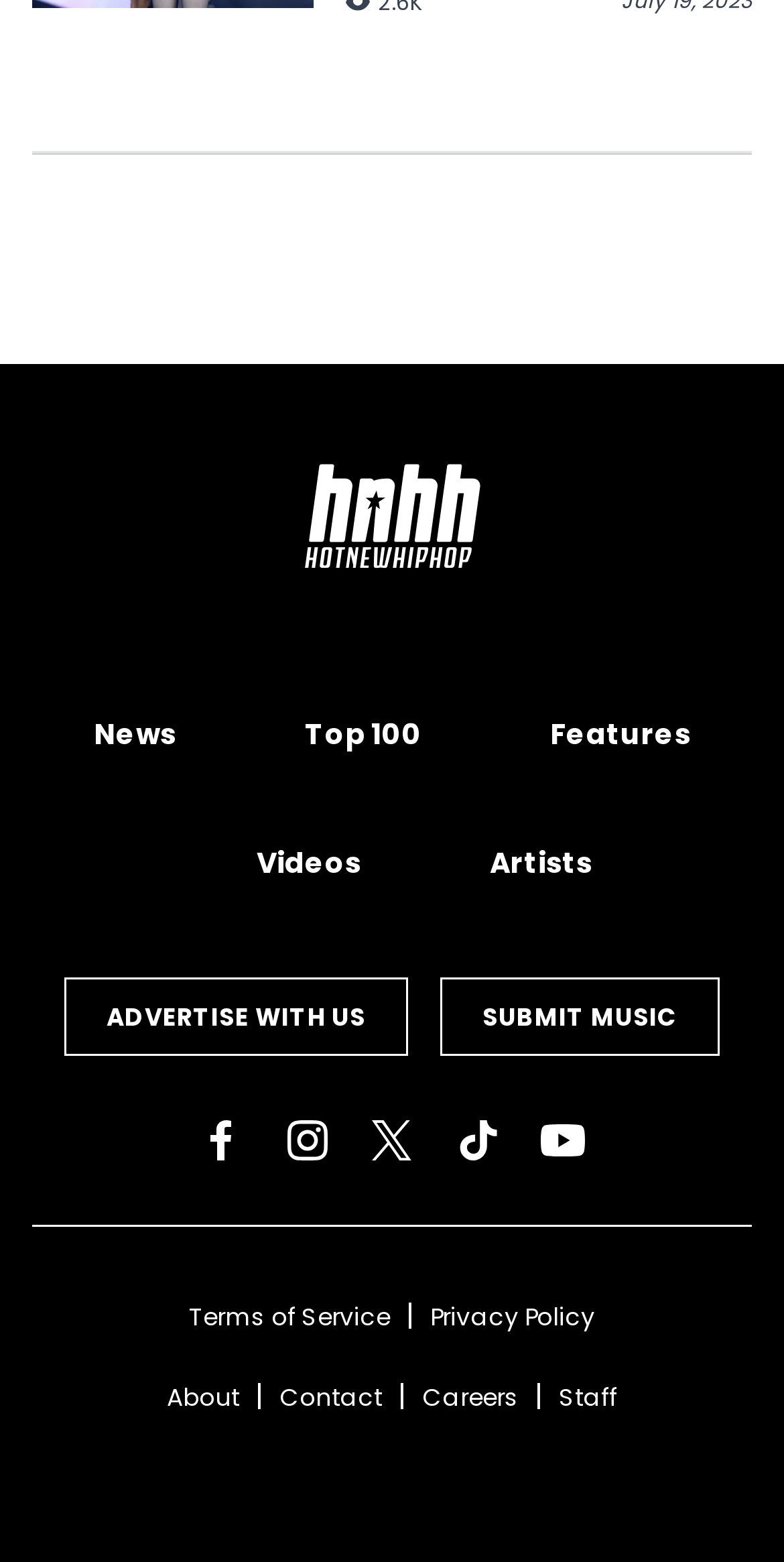Provide the bounding box coordinates of the HTML element this sentence describes: "News". The bounding box coordinates consist of four float numbers between 0 and 1, i.e., [left, top, right, bottom].

[0.119, 0.456, 0.224, 0.482]